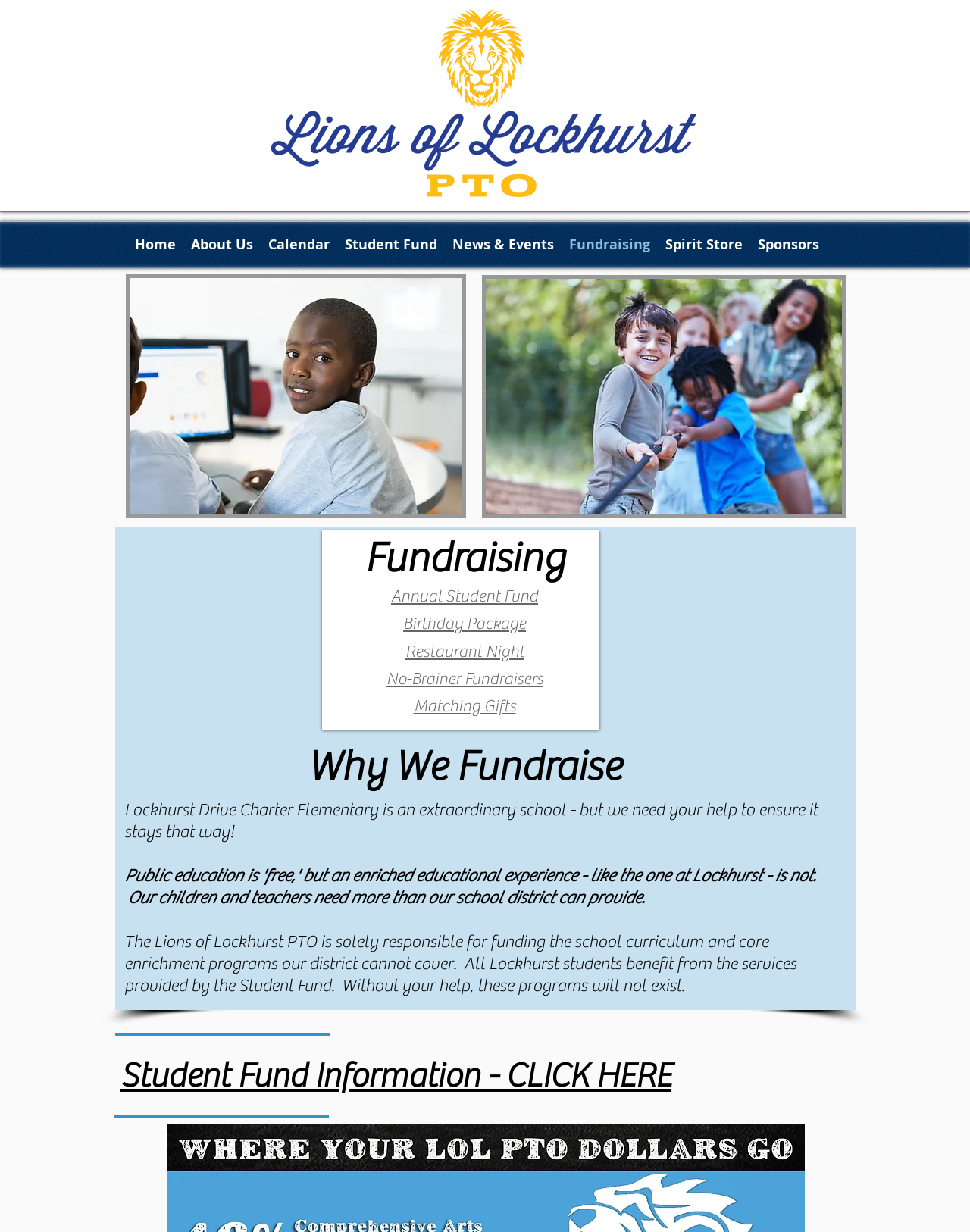Can you specify the bounding box coordinates of the area that needs to be clicked to fulfill the following instruction: "View Annual Student Fund"?

[0.403, 0.475, 0.555, 0.492]